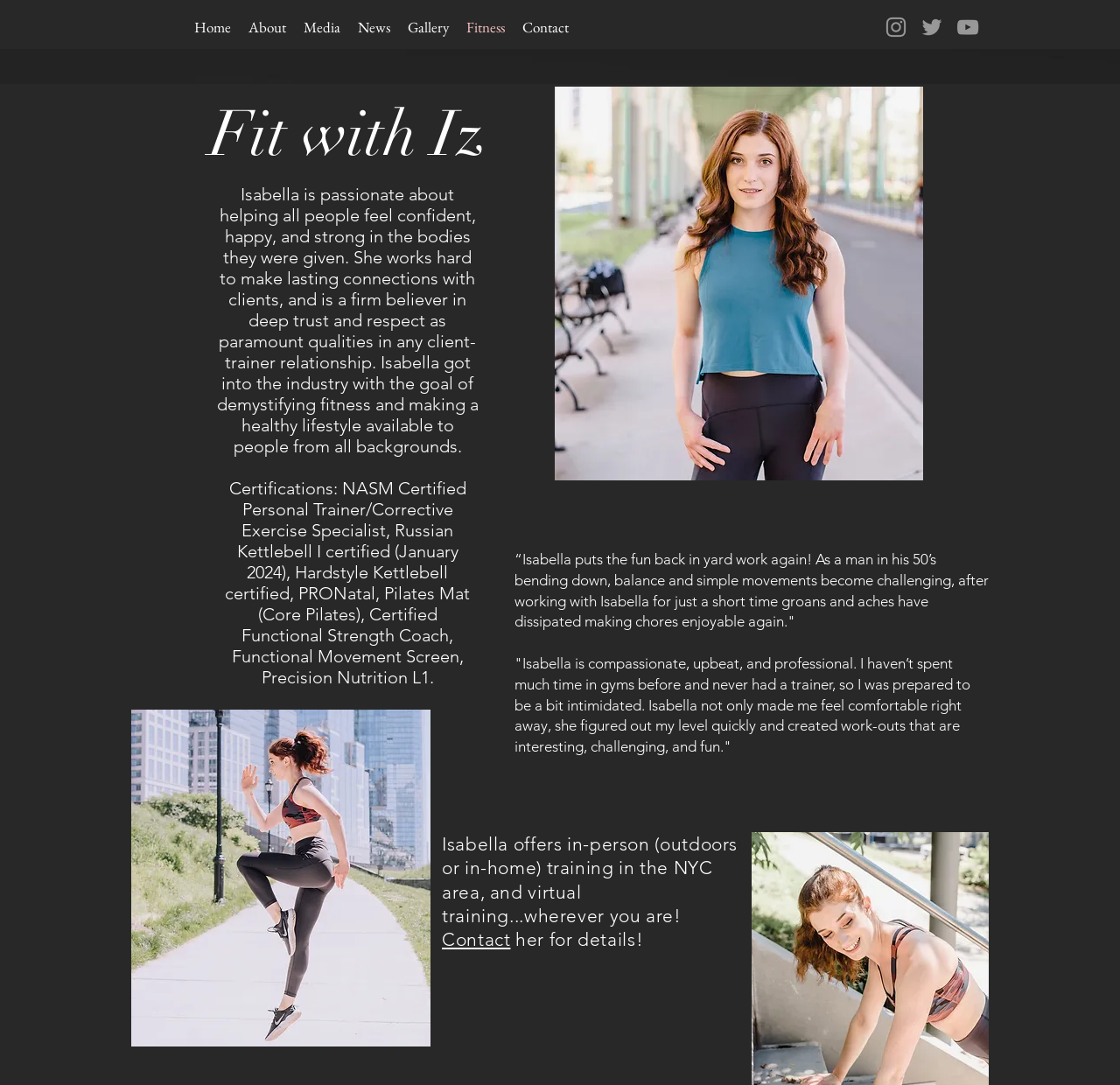How many images of Isabella are present?
Respond to the question with a single word or phrase according to the image.

2